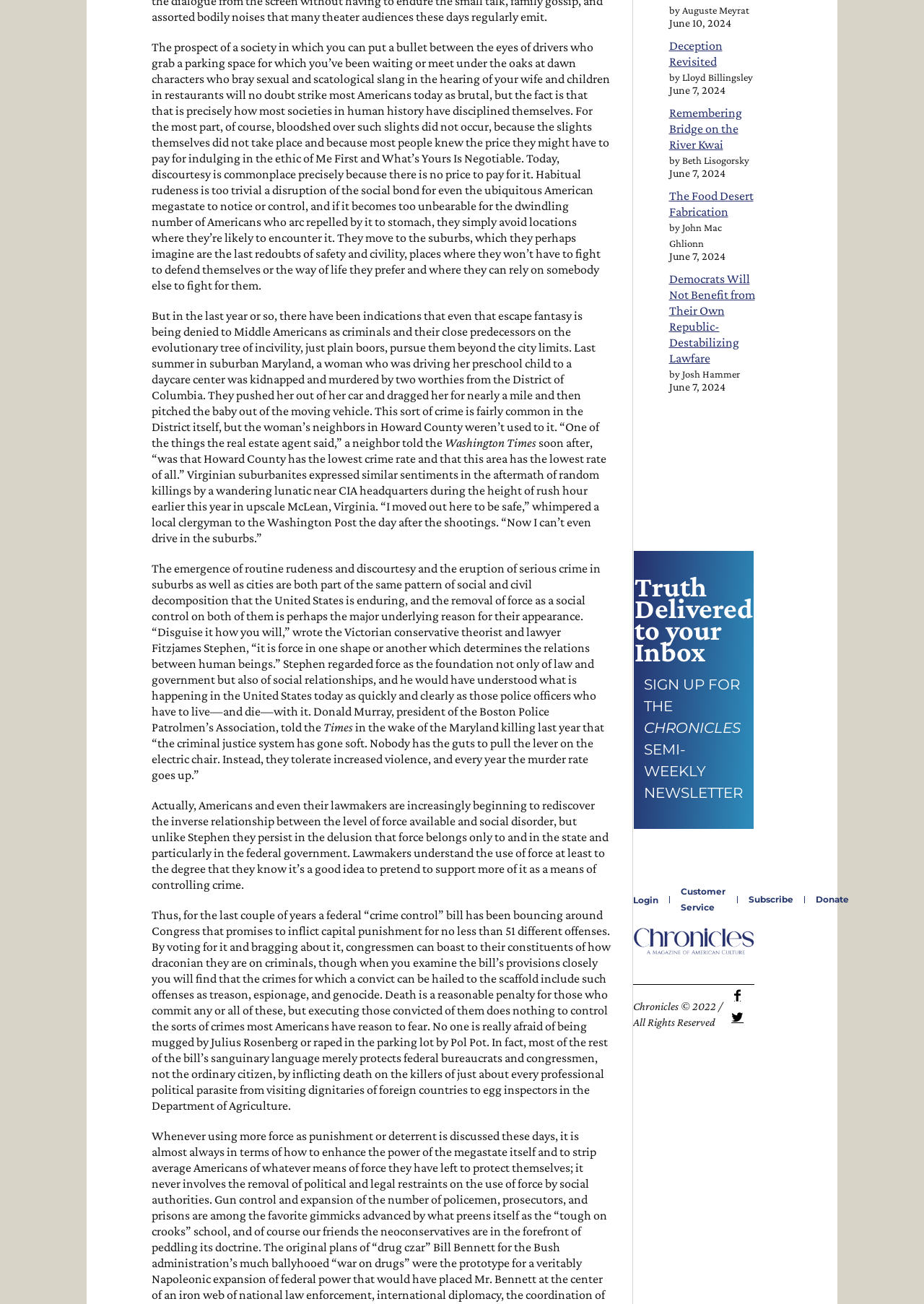Provide the bounding box coordinates, formatted as (top-left x, top-left y, bottom-right x, bottom-right y), with all values being floating point numbers between 0 and 1. Identify the bounding box of the UI element that matches the description: parent_node: Login

[0.685, 0.702, 0.816, 0.741]